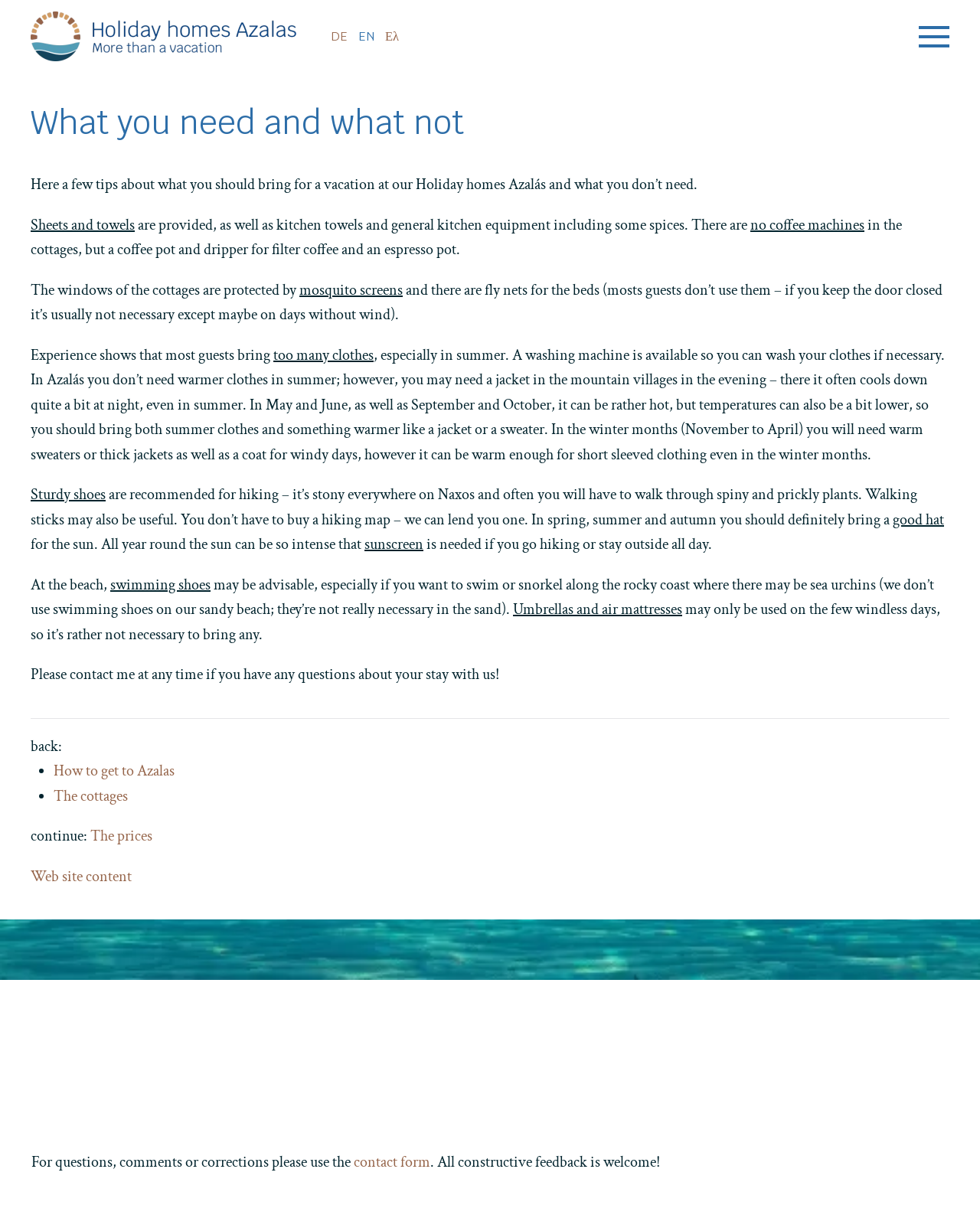Extract the bounding box coordinates of the UI element described by: "How to get to Azalas". The coordinates should include four float numbers ranging from 0 to 1, e.g., [left, top, right, bottom].

[0.055, 0.625, 0.178, 0.641]